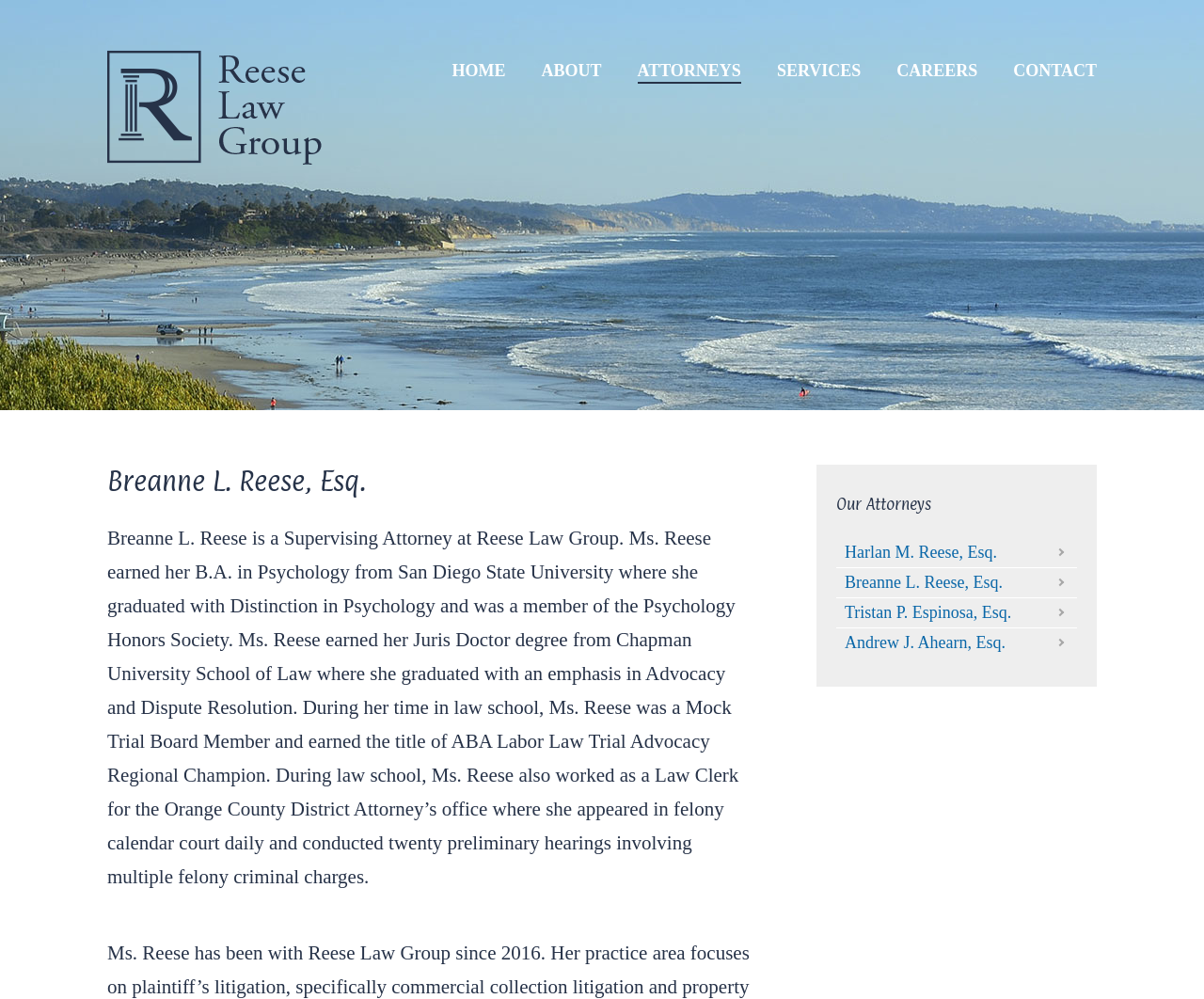Please provide a brief answer to the following inquiry using a single word or phrase:
What is Breanne L. Reese's occupation?

Supervising Attorney